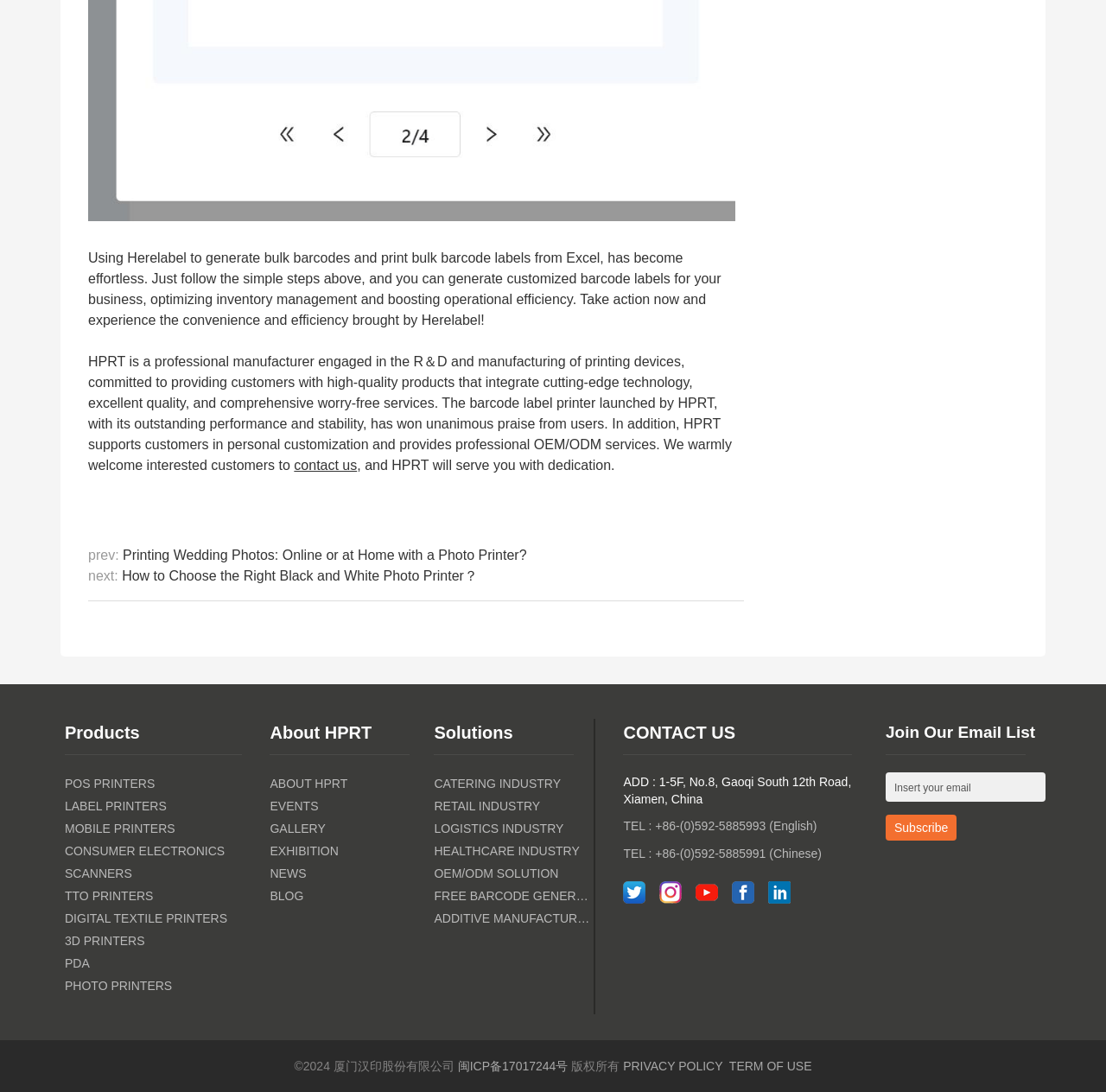Using a single word or phrase, answer the following question: 
What is the address of HPRT's office?

1-5F, No.8, Gaoqi South 12th Road, Xiamen, China